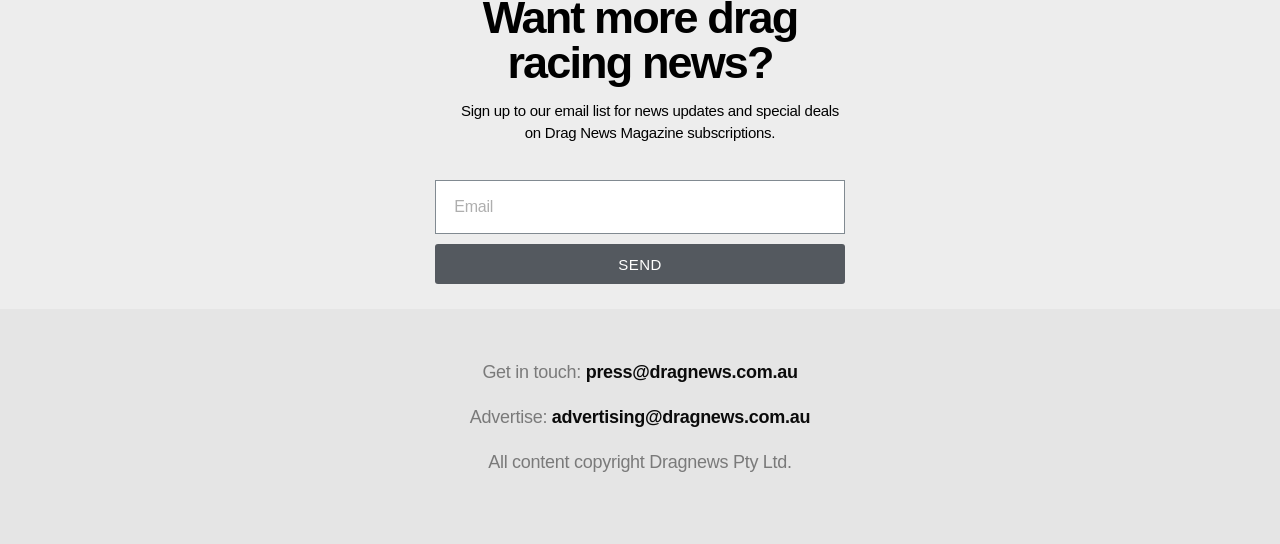Given the content of the image, can you provide a detailed answer to the question?
What is the function of the 'SEND' button?

The 'SEND' button is located below the email textbox, suggesting that it is used to submit the email address entered in the textbox, likely to complete the subscription or newsletter sign-up process.